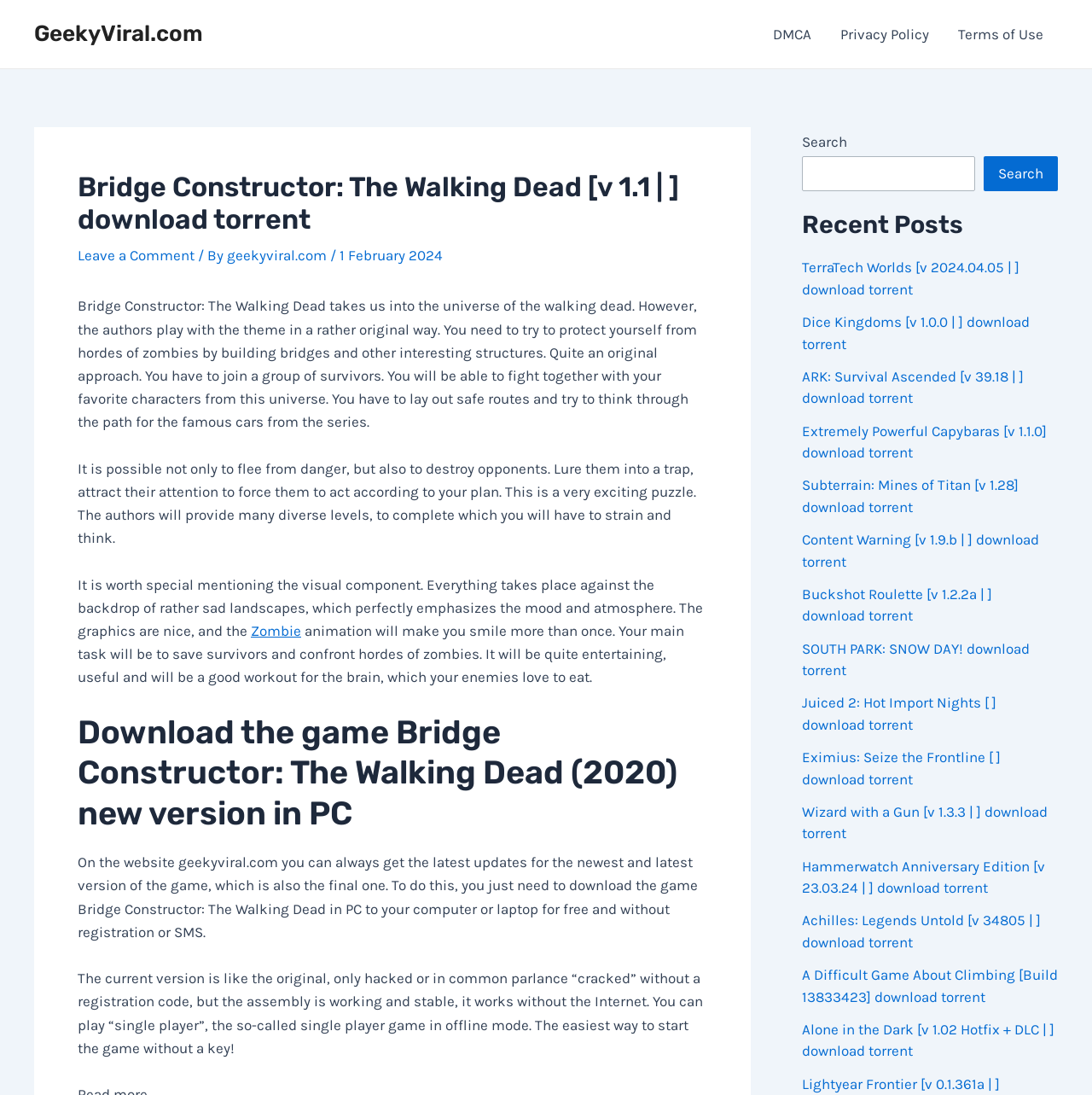Specify the bounding box coordinates of the region I need to click to perform the following instruction: "Click on the 'DMCA' link". The coordinates must be four float numbers in the range of 0 to 1, i.e., [left, top, right, bottom].

[0.695, 0.0, 0.756, 0.062]